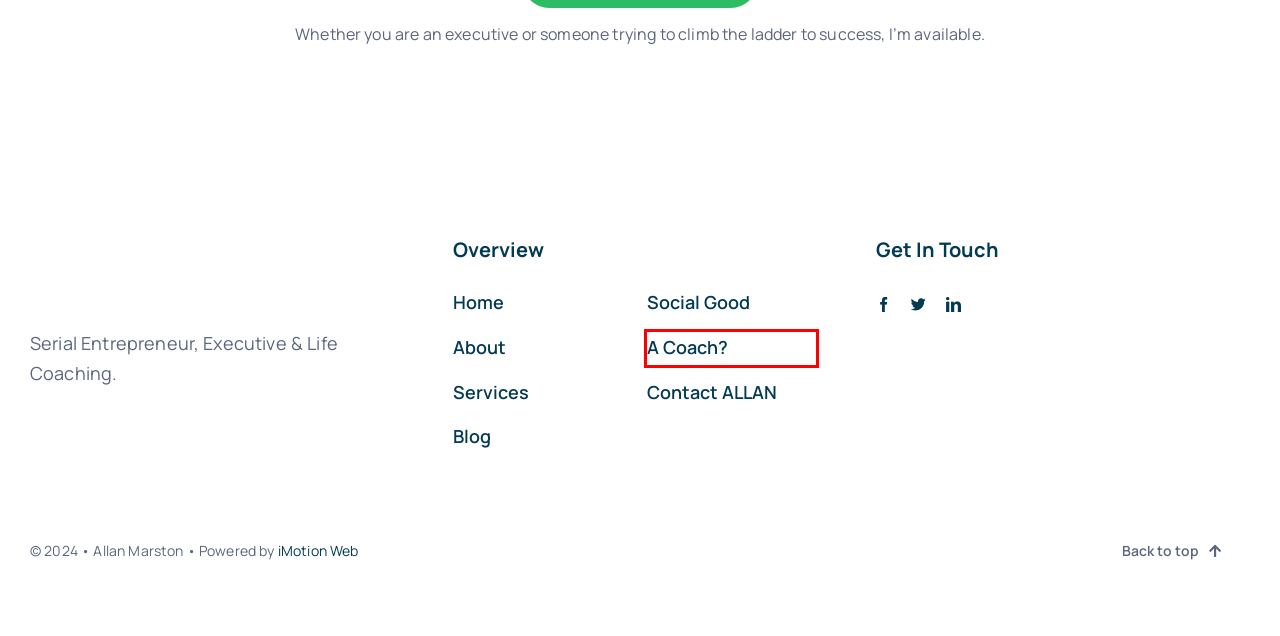You have a screenshot of a webpage with a red bounding box around an element. Identify the webpage description that best fits the new page that appears after clicking the selected element in the red bounding box. Here are the candidates:
A. New Interview on CJAY92 - Allan Marston
B. Social Good - Allan Marston
C. Old Blogs - Where Did This Wisdom Come From? - Allan Marston
D. Services - Allan Marston
E. Free Consultation - Allan Marston
F. A Coach? - Allan Marston
G. Uncategorized Archives - Allan Marston
H. Blog - Allan Marston

F